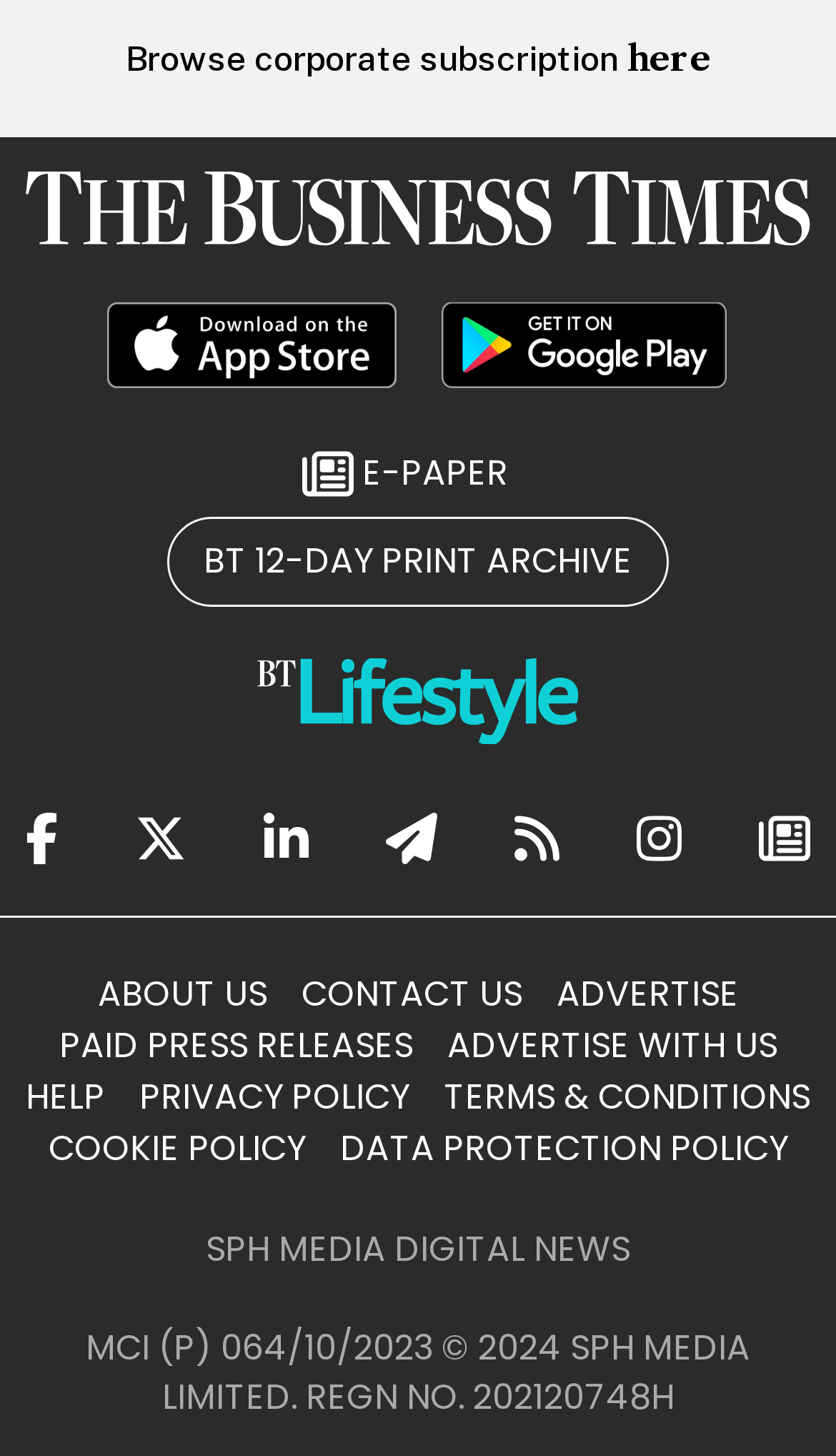Determine the bounding box coordinates in the format (top-left x, top-left y, bottom-right x, bottom-right y). Ensure all values are floating point numbers between 0 and 1. Identify the bounding box of the UI element described by: title="Share on Linkedin"

[0.315, 0.546, 0.369, 0.605]